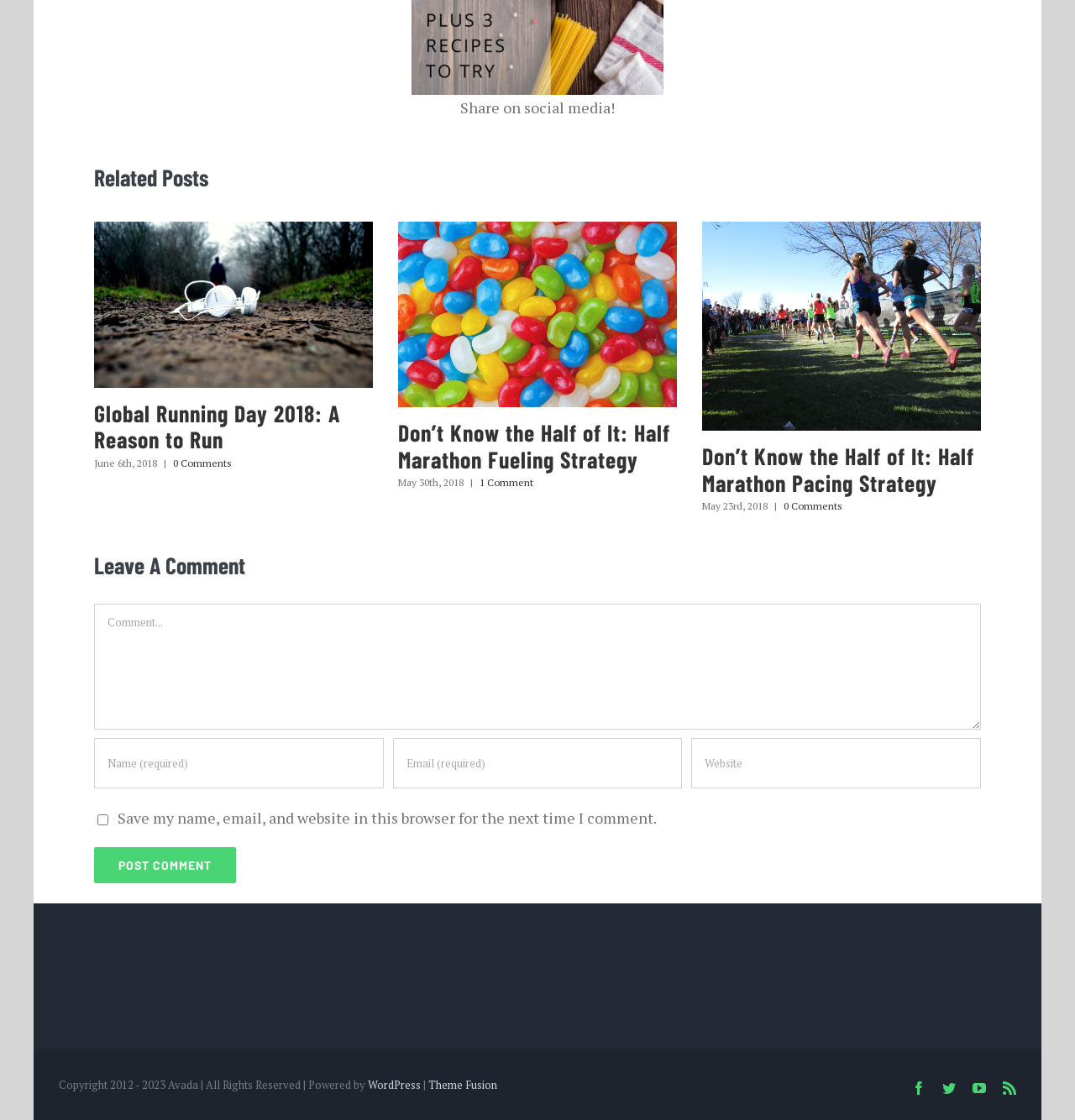Determine the bounding box coordinates of the element that should be clicked to execute the following command: "View the 'RECENT POSTS' section".

None